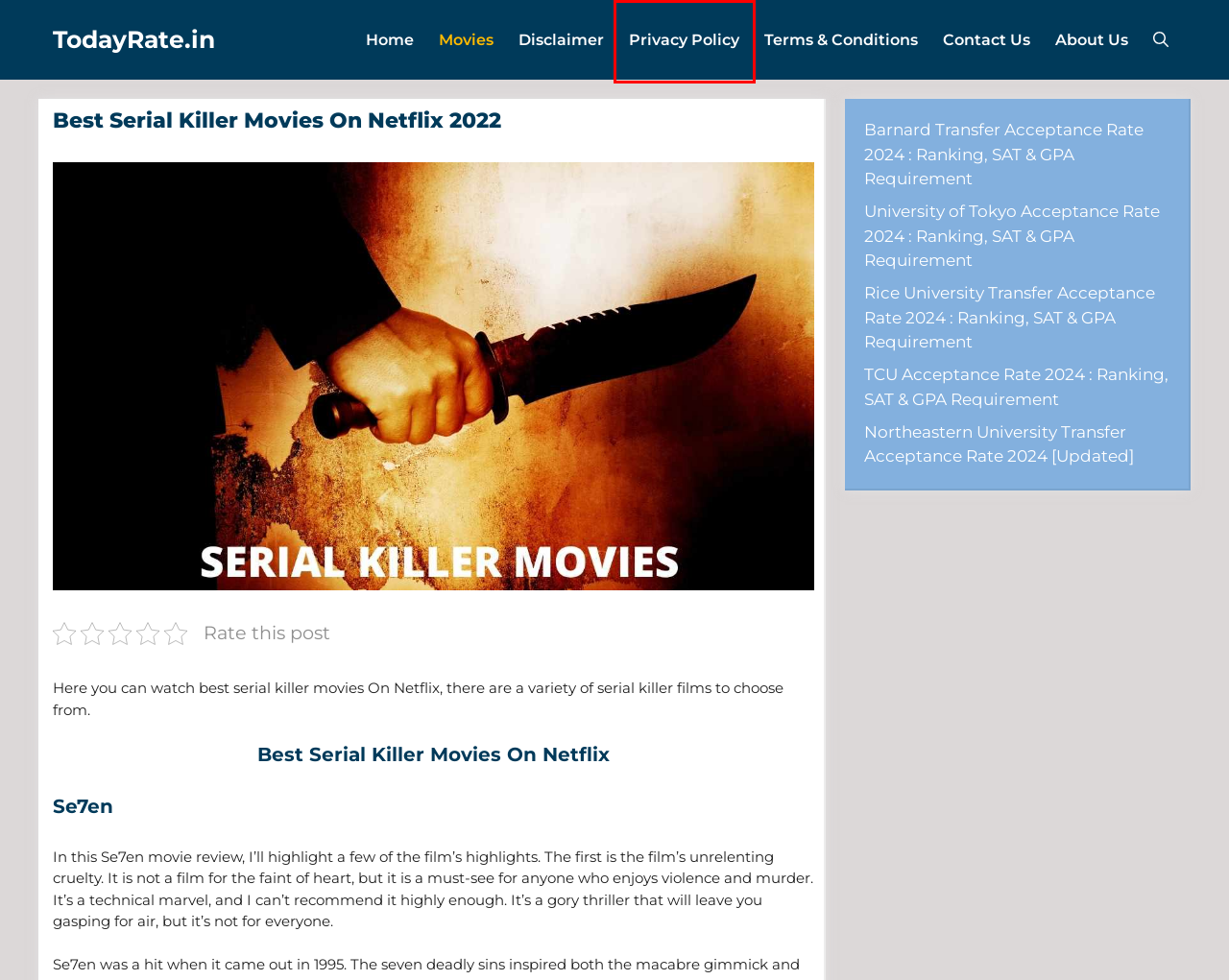You have received a screenshot of a webpage with a red bounding box indicating a UI element. Please determine the most fitting webpage description that matches the new webpage after clicking on the indicated element. The choices are:
A. Contact Us » TodayRate.in
B. Privacy Policy » TodayRate.in
C. TodayRate.in | The Best Movies On Netflix, Amazon Prime and More
D. Rice University Transfer Acceptance Rate 2024 : Ranking, SAT & GPA Requirement » TodayRate.in
E. Northeastern University Transfer Acceptance Rate 2024 [Updated] » TodayRate.in
F. Barnard Transfer Acceptance Rate 2024 : Ranking, SAT & GPA Requirement » TodayRate.in
G. Movies » TodayRate.in
H. Terms and Conditions » TodayRate.in

B